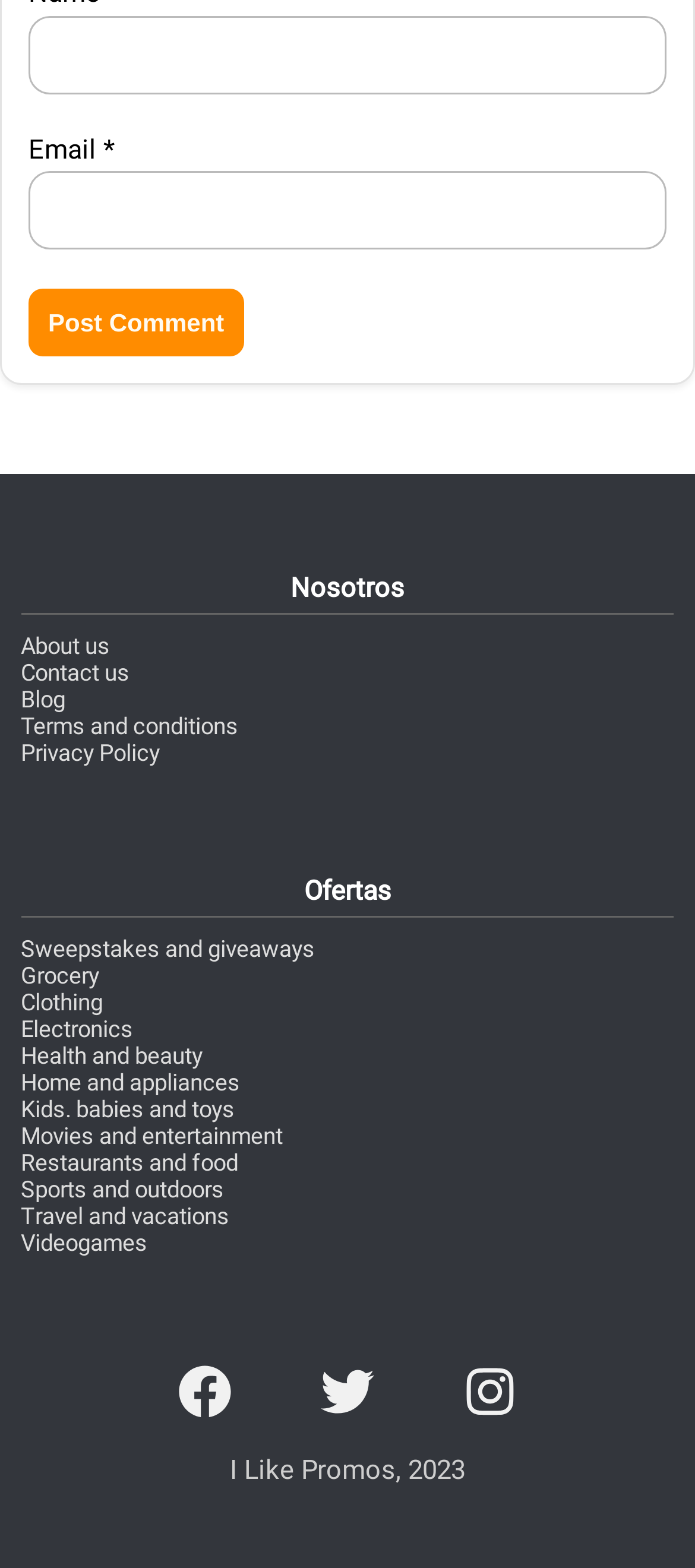From the webpage screenshot, predict the bounding box coordinates (top-left x, top-left y, bottom-right x, bottom-right y) for the UI element described here: parent_node: Email * aria-describedby="email-notes" name="email"

[0.041, 0.11, 0.959, 0.16]